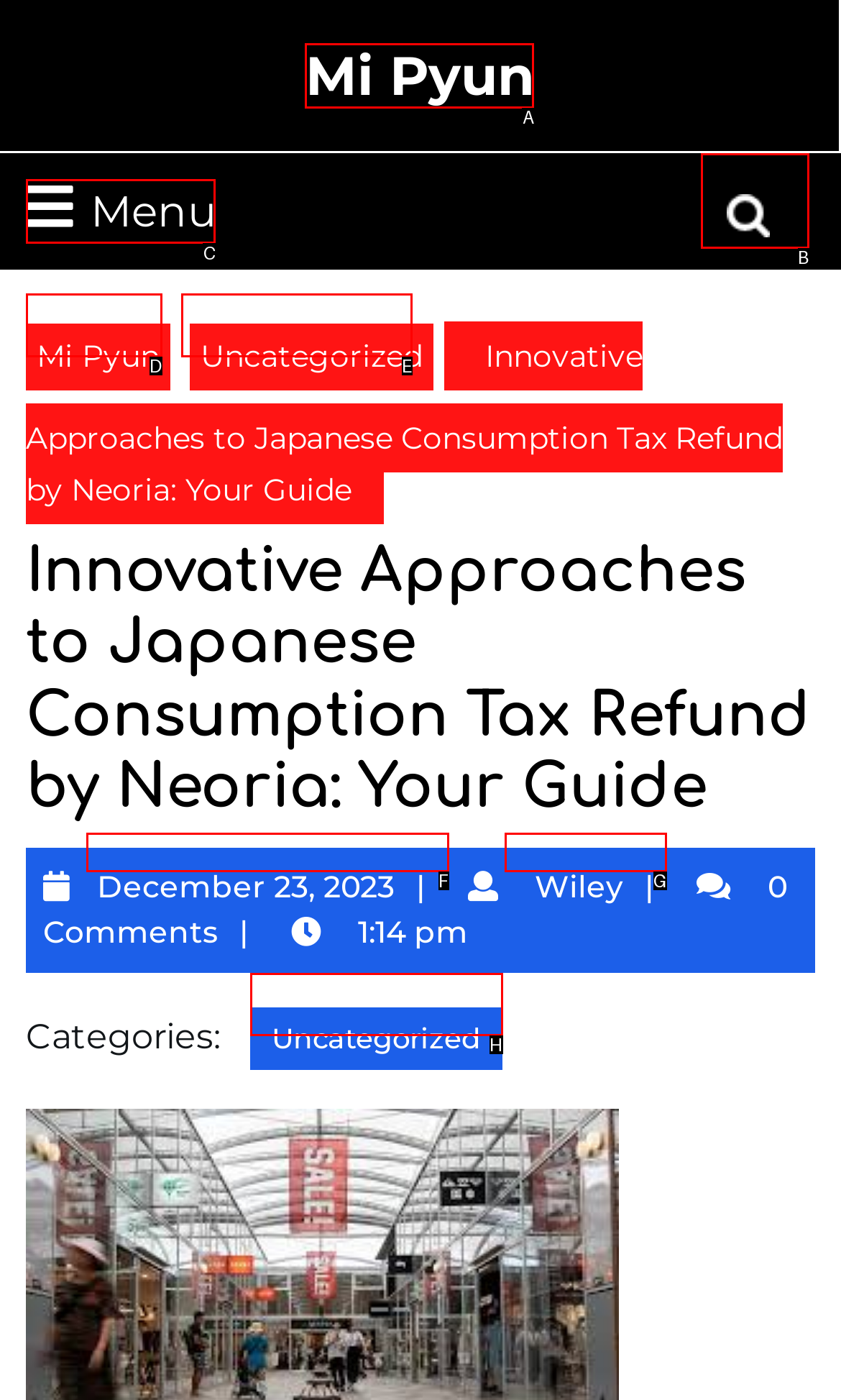Find the option you need to click to complete the following instruction: Click on the menu
Answer with the corresponding letter from the choices given directly.

C